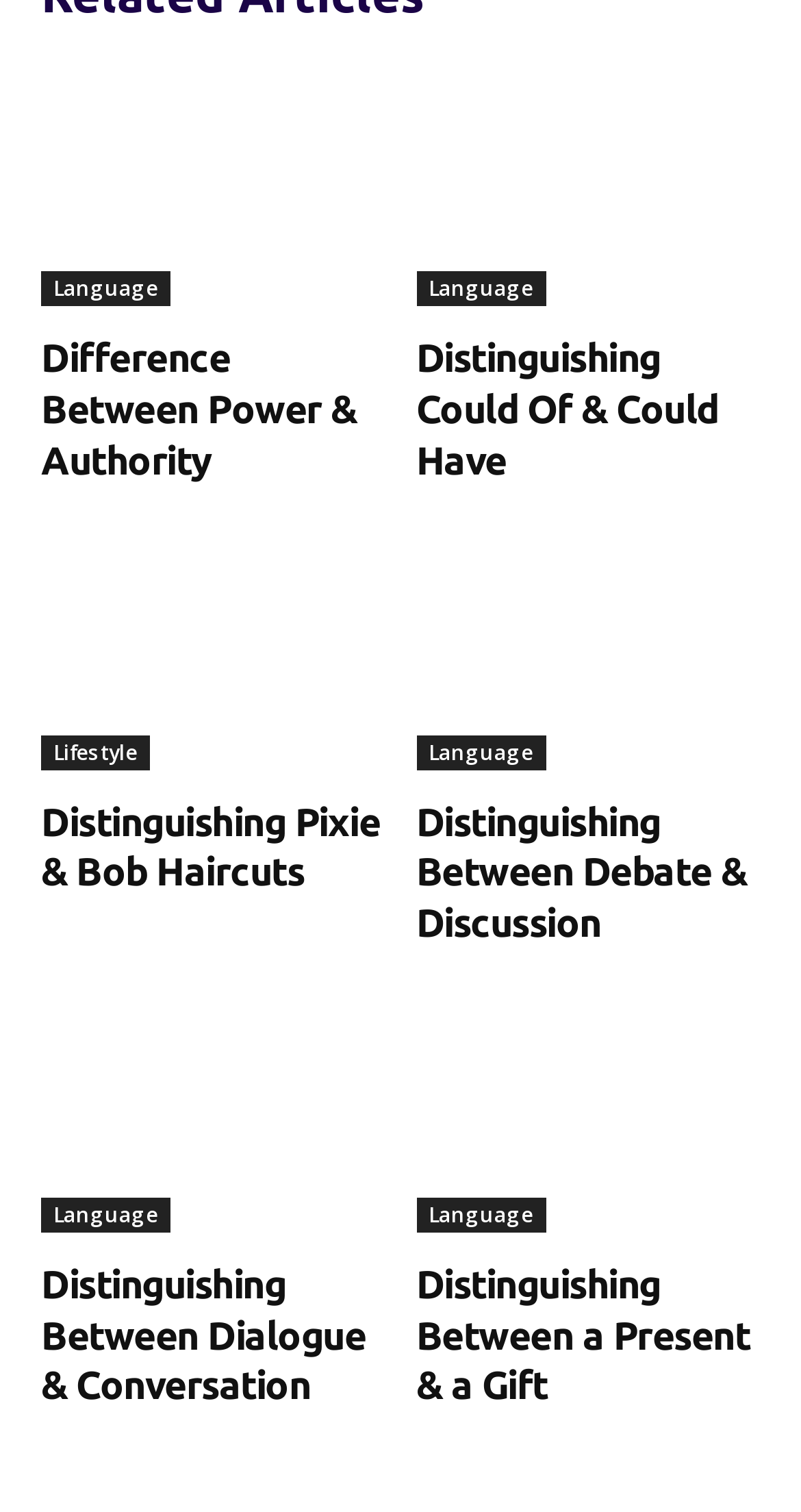Show the bounding box coordinates of the element that should be clicked to complete the task: "explore the 'Distinguishing Between Debate & Discussion' topic".

[0.519, 0.527, 0.949, 0.627]